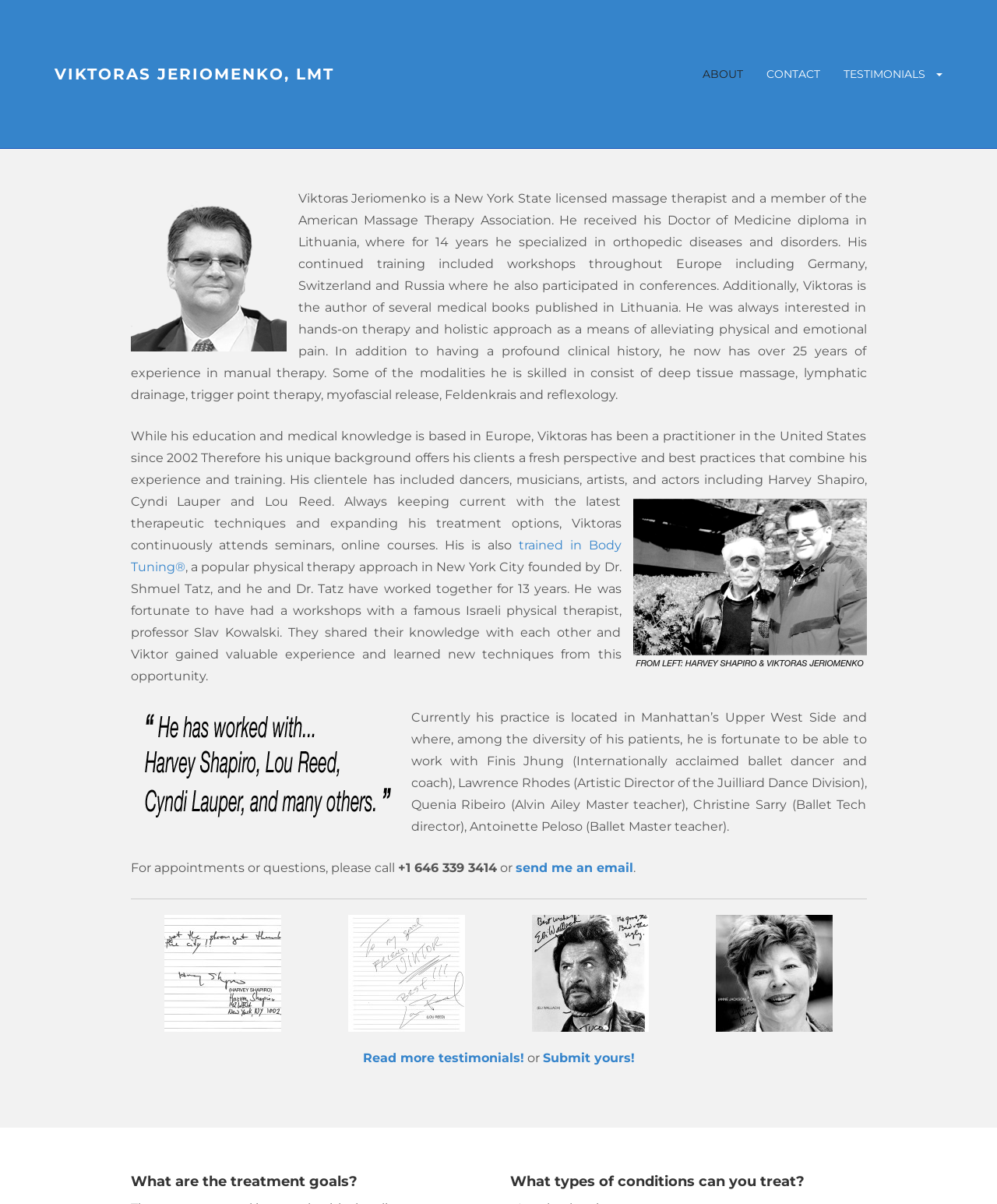Please identify the bounding box coordinates of the clickable area that will fulfill the following instruction: "View Viktoras Jeriomenko's image". The coordinates should be in the format of four float numbers between 0 and 1, i.e., [left, top, right, bottom].

[0.131, 0.162, 0.287, 0.292]